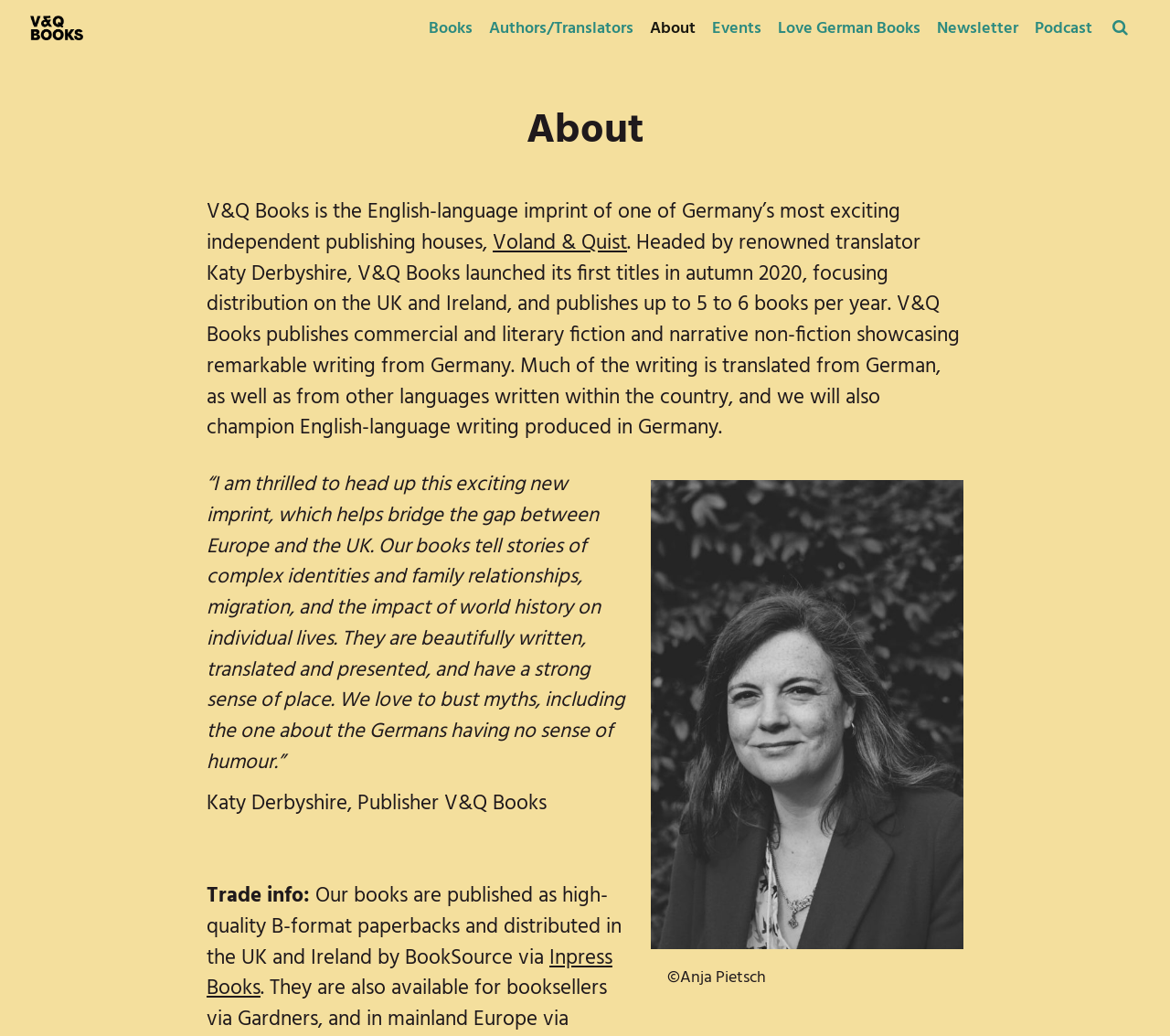Pinpoint the bounding box coordinates of the area that must be clicked to complete this instruction: "Read the previous post about Elden Ring Godrick Great Rune".

None